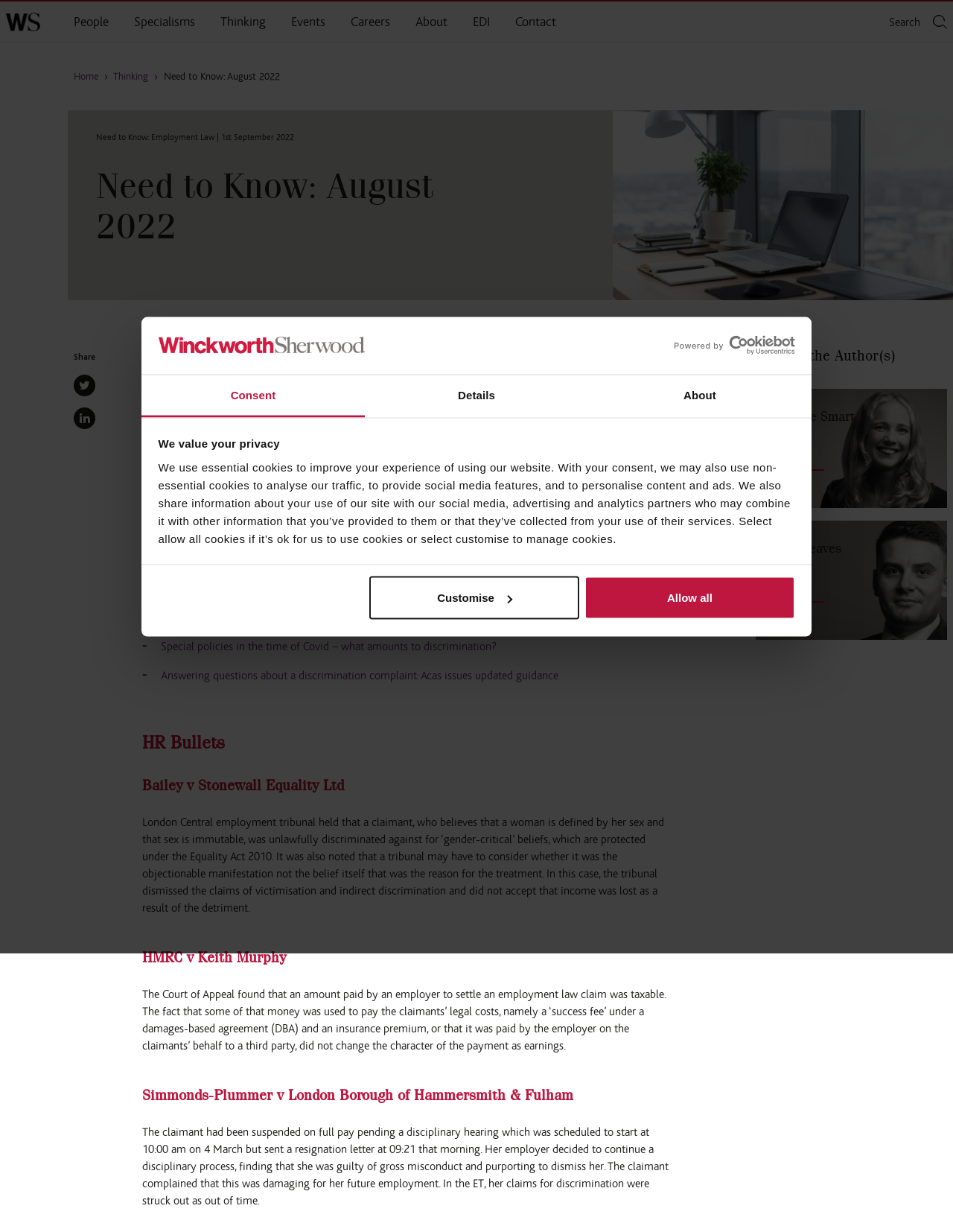Identify the bounding box coordinates for the element you need to click to achieve the following task: "Click the 'WSLaw' link". Provide the bounding box coordinates as four float numbers between 0 and 1, in the form [left, top, right, bottom].

[0.006, 0.001, 0.065, 0.025]